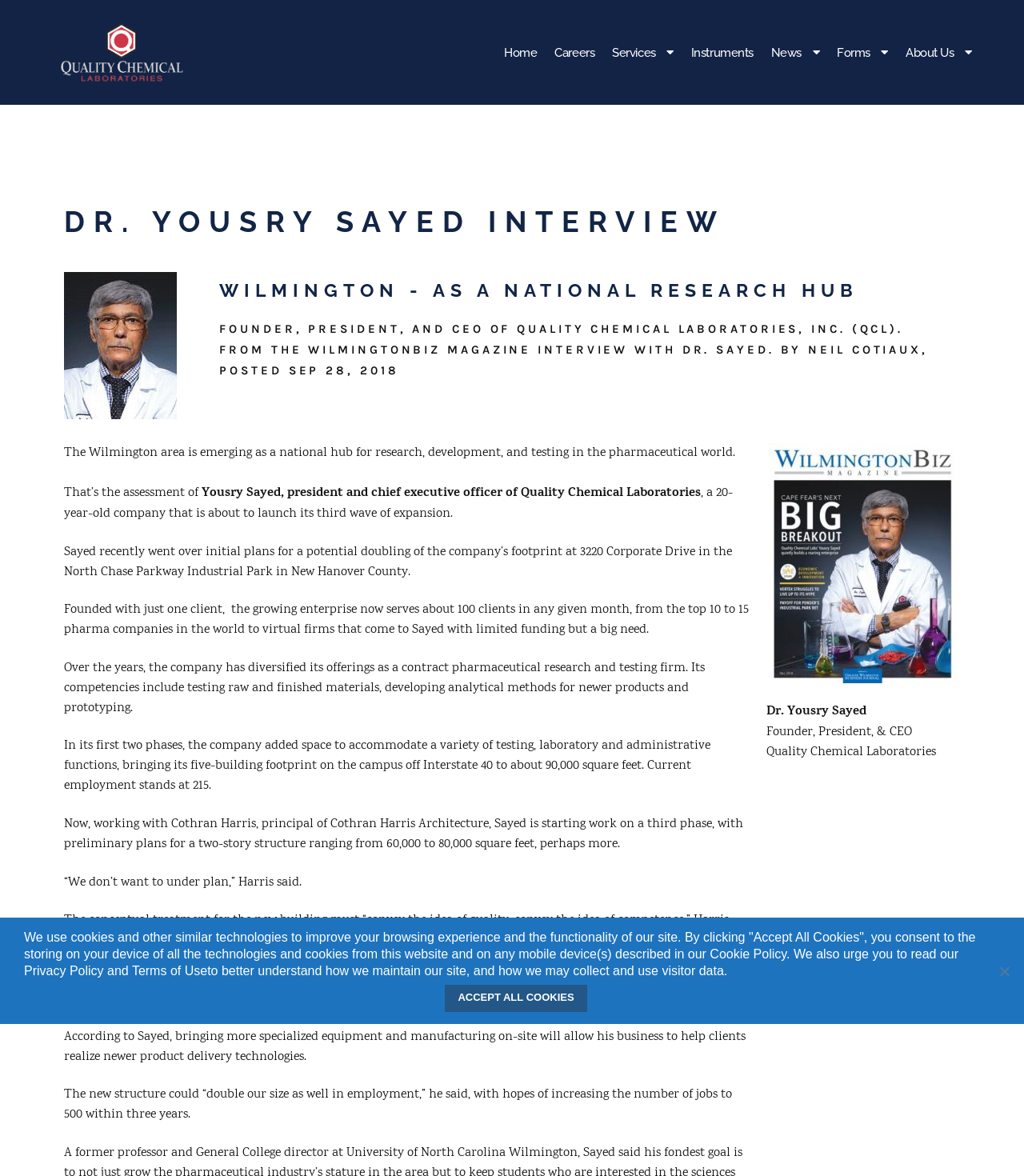Please locate the bounding box coordinates of the element's region that needs to be clicked to follow the instruction: "Click the Instruments link". The bounding box coordinates should be provided as four float numbers between 0 and 1, i.e., [left, top, right, bottom].

[0.675, 0.034, 0.736, 0.056]